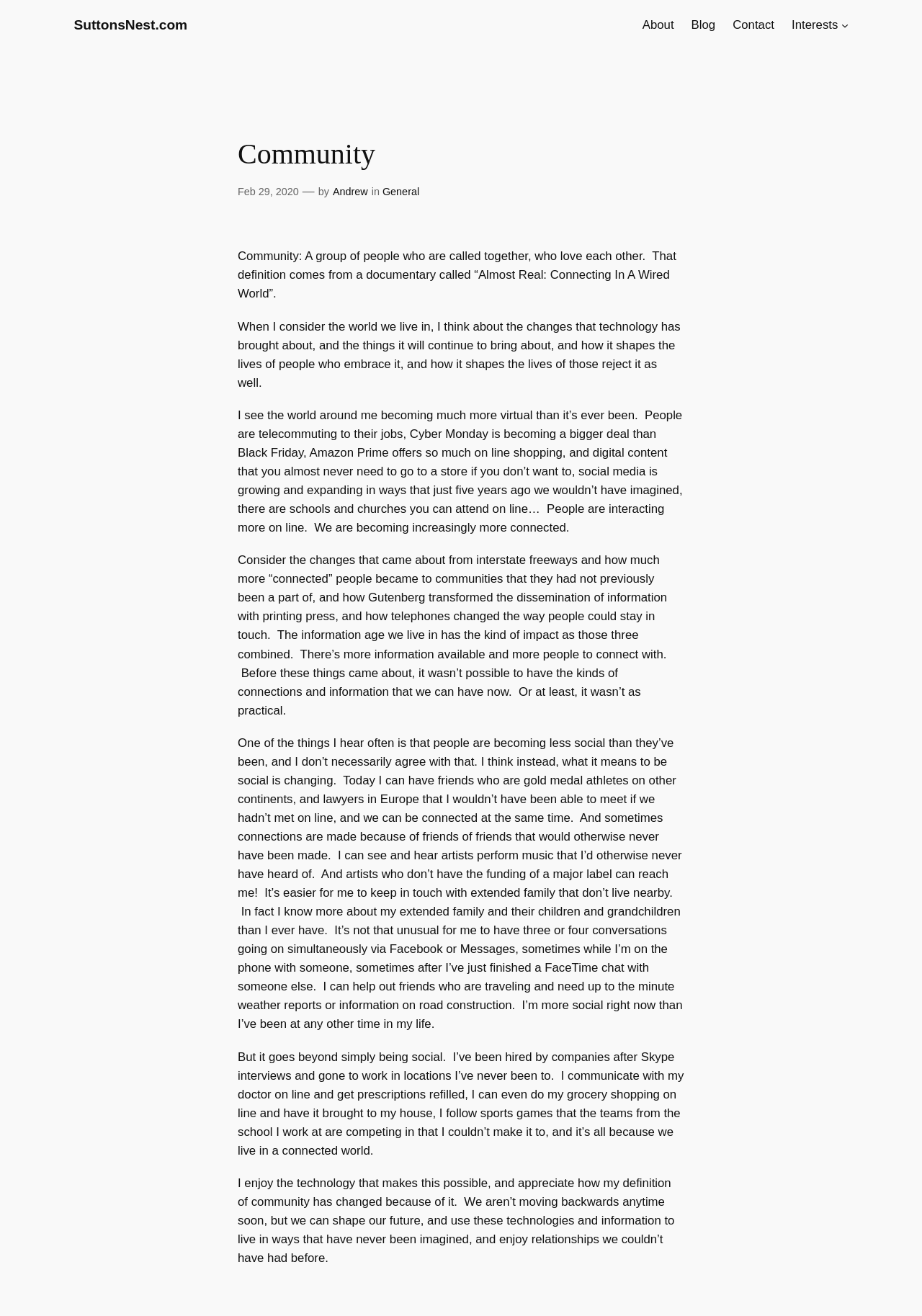Find the bounding box coordinates of the area that needs to be clicked in order to achieve the following instruction: "Click on the 'Contact' link". The coordinates should be specified as four float numbers between 0 and 1, i.e., [left, top, right, bottom].

[0.795, 0.012, 0.84, 0.026]